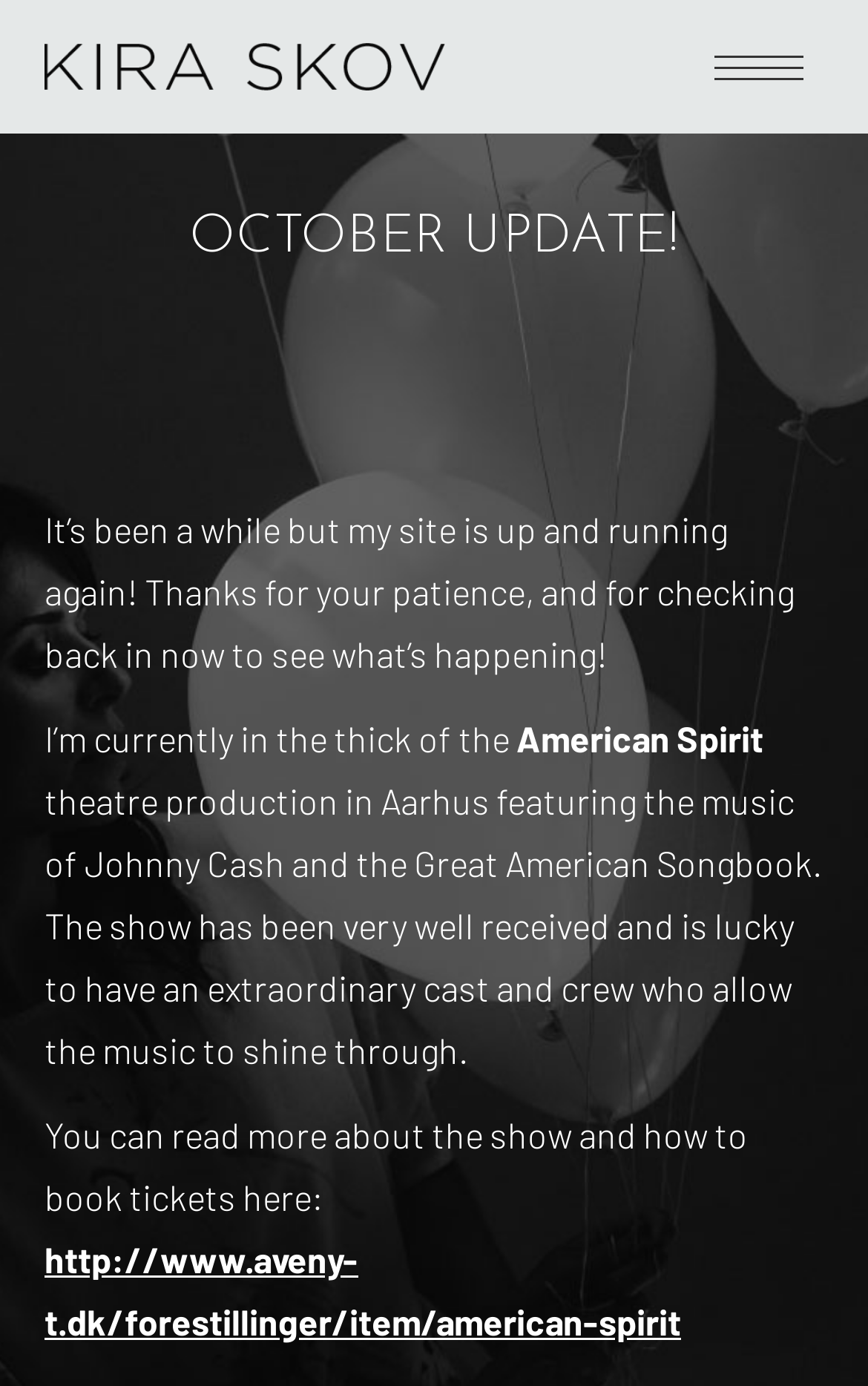Kindly respond to the following question with a single word or a brief phrase: 
What is the current status of the author's site?

Up and running again